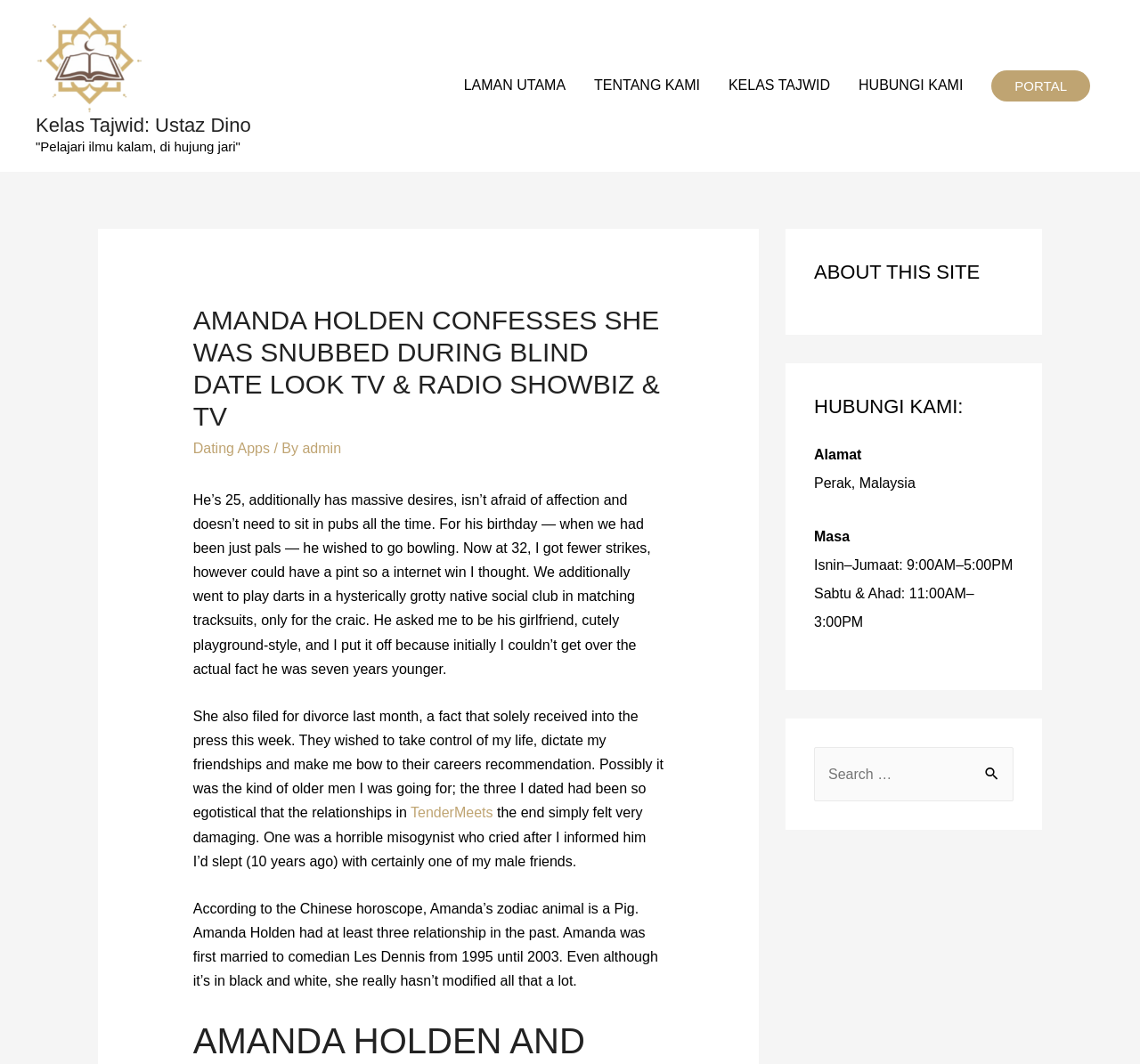Return the bounding box coordinates of the UI element that corresponds to this description: "TenderMeets". The coordinates must be given as four float numbers in the range of 0 and 1, [left, top, right, bottom].

[0.36, 0.757, 0.432, 0.771]